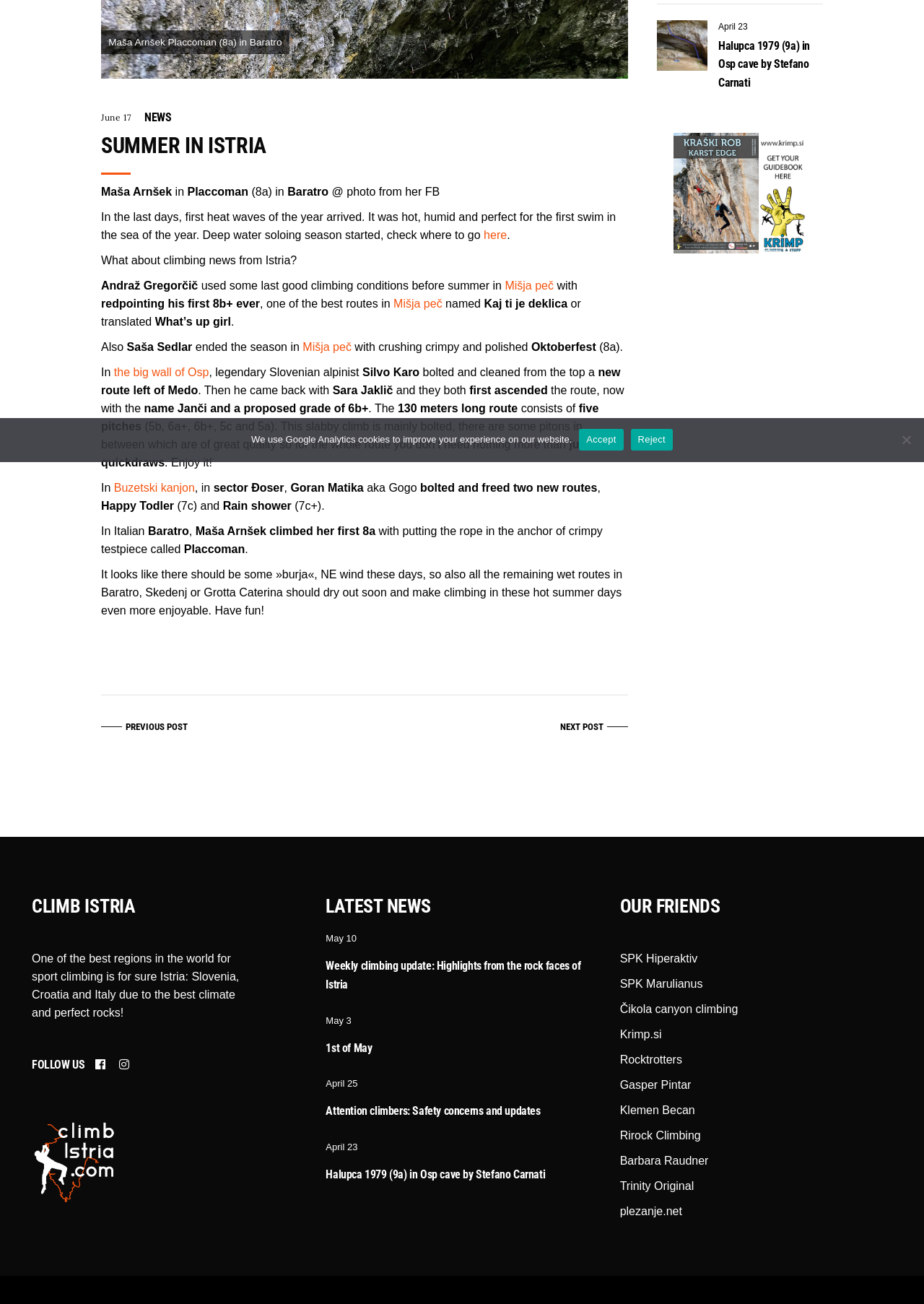Find the bounding box of the element with the following description: "the big wall of Osp". The coordinates must be four float numbers between 0 and 1, formatted as [left, top, right, bottom].

[0.123, 0.281, 0.226, 0.29]